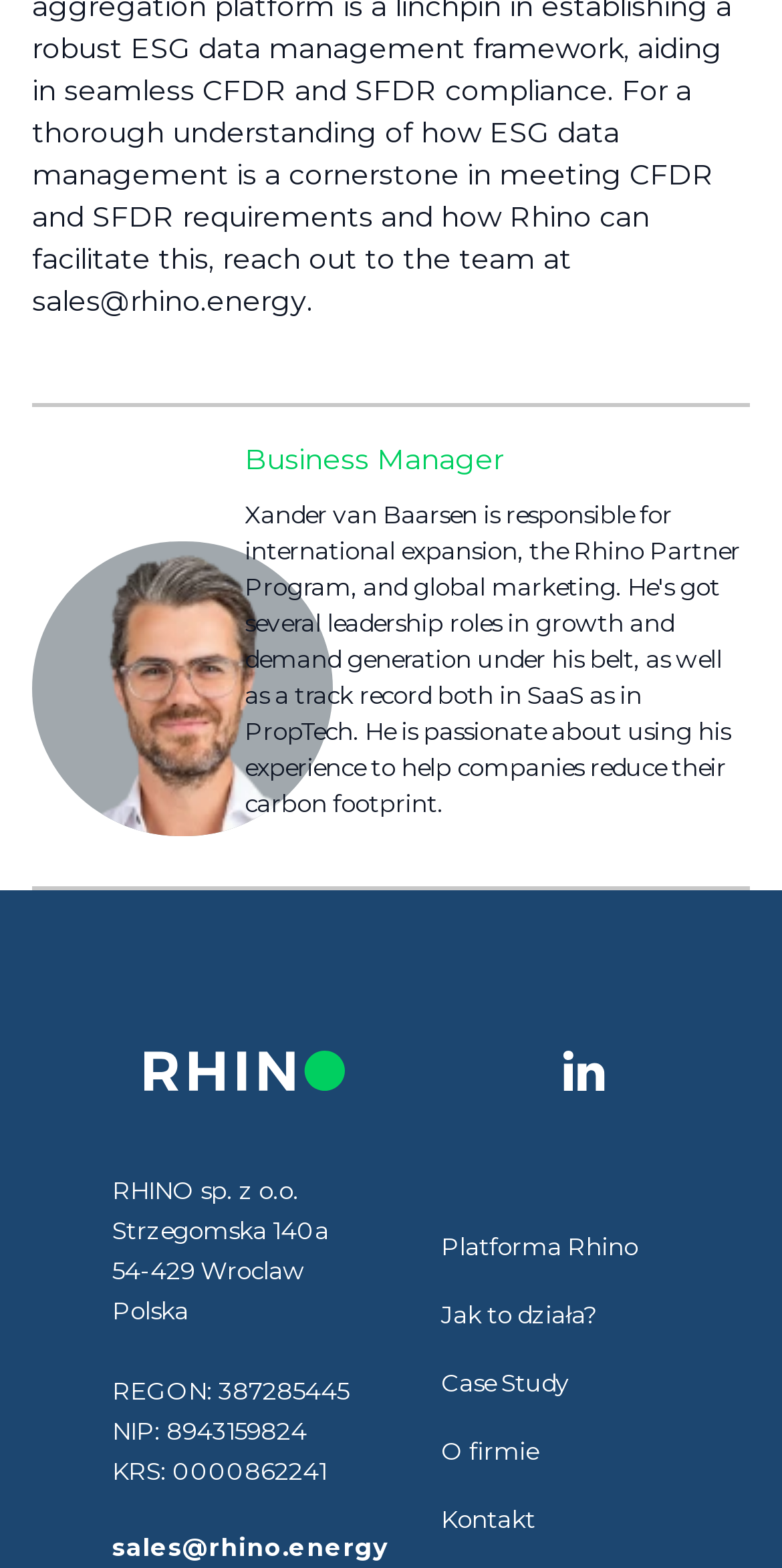Bounding box coordinates are to be given in the format (top-left x, top-left y, bottom-right x, bottom-right y). All values must be floating point numbers between 0 and 1. Provide the bounding box coordinate for the UI element described as: O firmie

[0.564, 0.916, 0.687, 0.935]